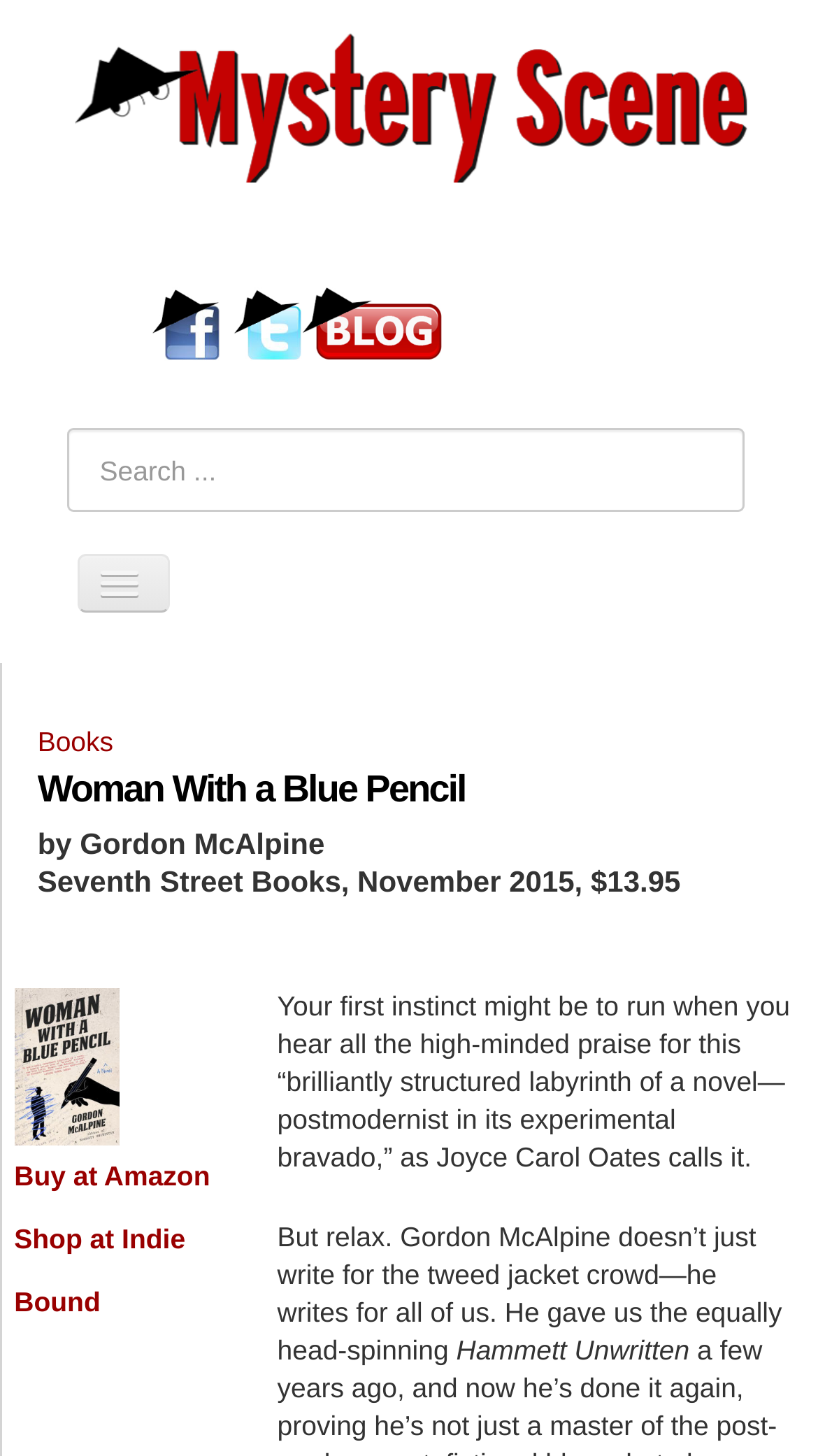Find and specify the bounding box coordinates that correspond to the clickable region for the instruction: "Visit Facebook page".

[0.186, 0.21, 0.279, 0.232]